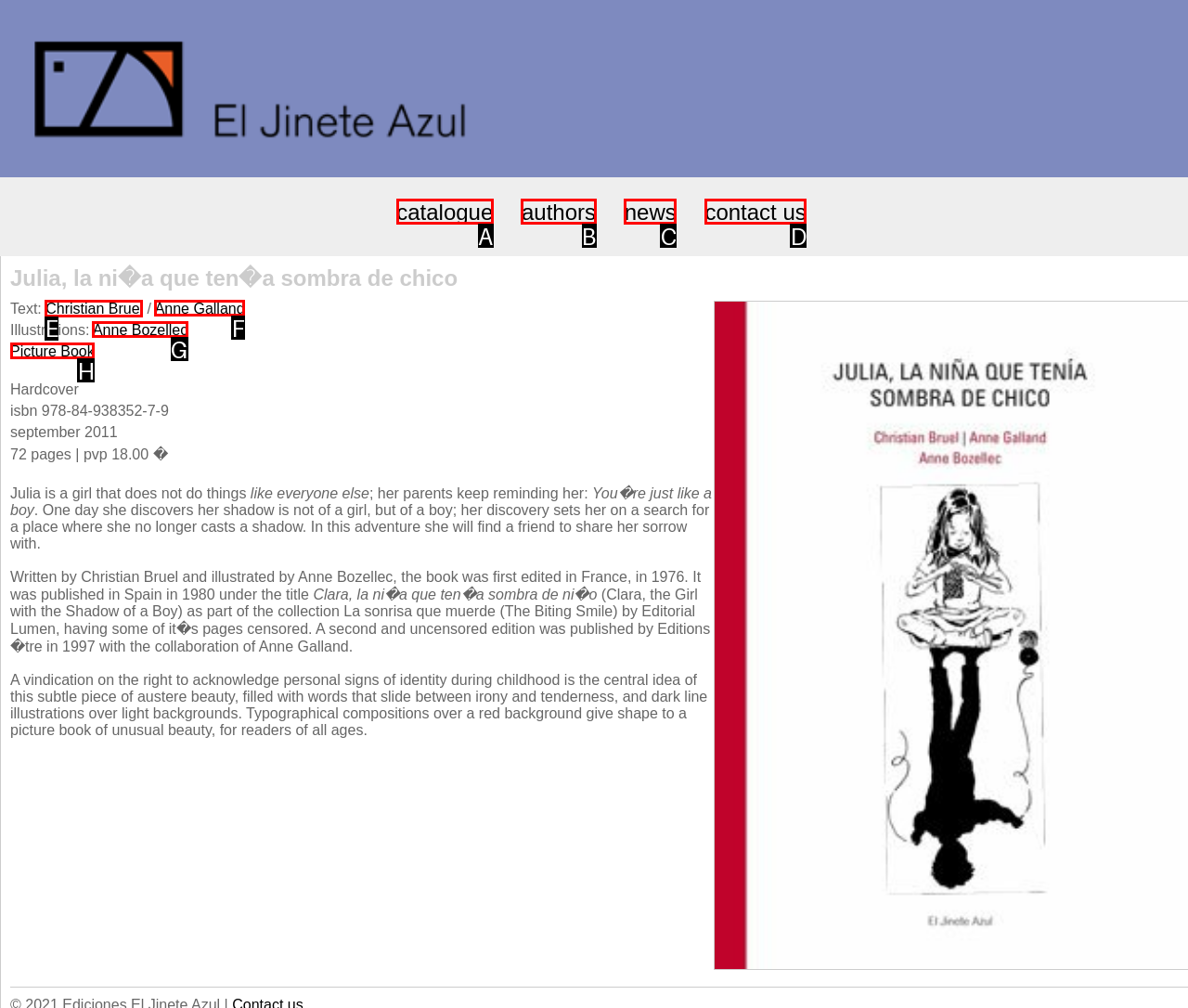Identify the letter of the UI element I need to click to carry out the following instruction: Explore Amplifier category

None